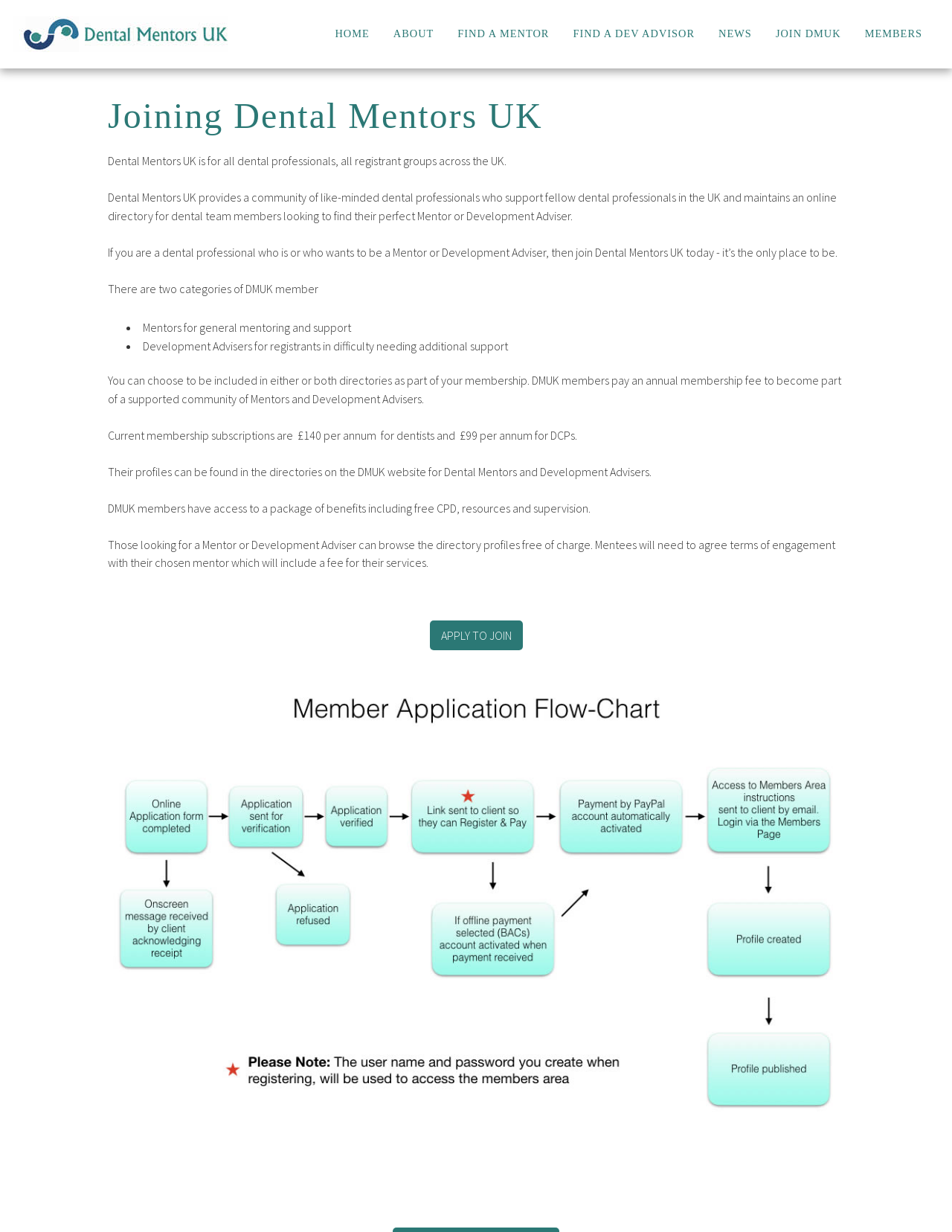Please provide the bounding box coordinates for the element that needs to be clicked to perform the following instruction: "Play jingle bells on piano with the midi file". The coordinates should be given as four float numbers between 0 and 1, i.e., [left, top, right, bottom].

None